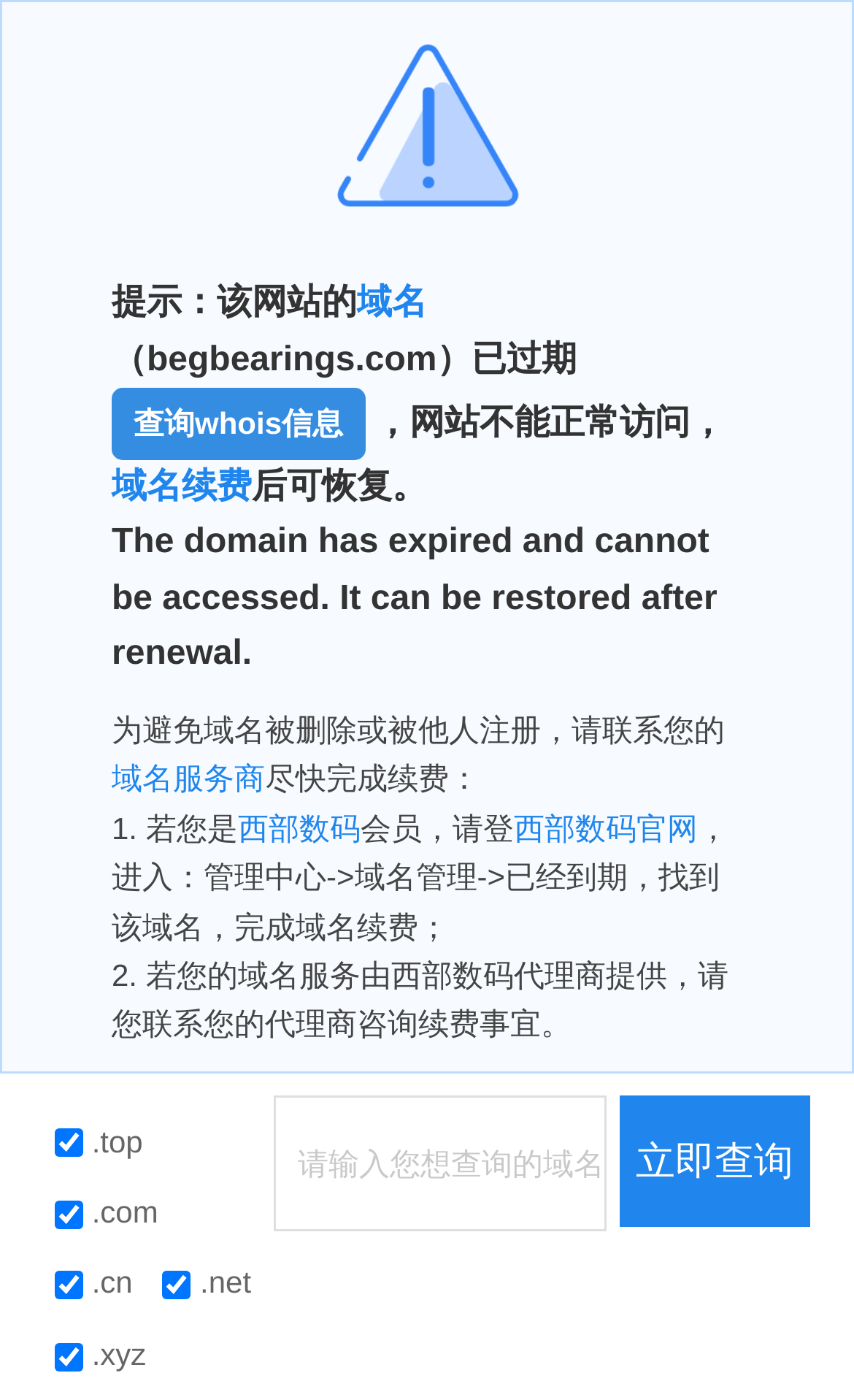Identify the coordinates of the bounding box for the element that must be clicked to accomplish the instruction: "enter a domain name in the input field".

[0.321, 0.782, 0.71, 0.879]